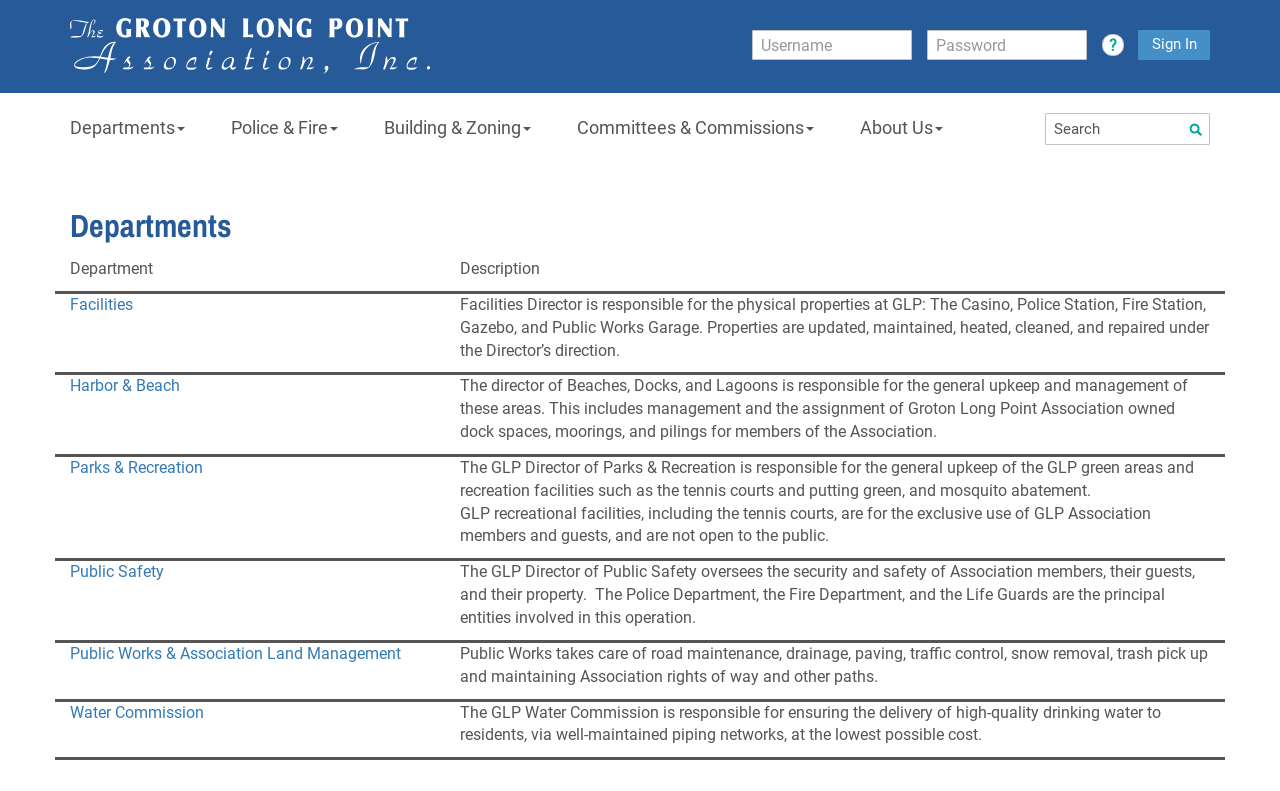What is the purpose of the Parks & Recreation department?
Look at the image and answer the question with a single word or phrase.

Maintain green areas and recreation facilities